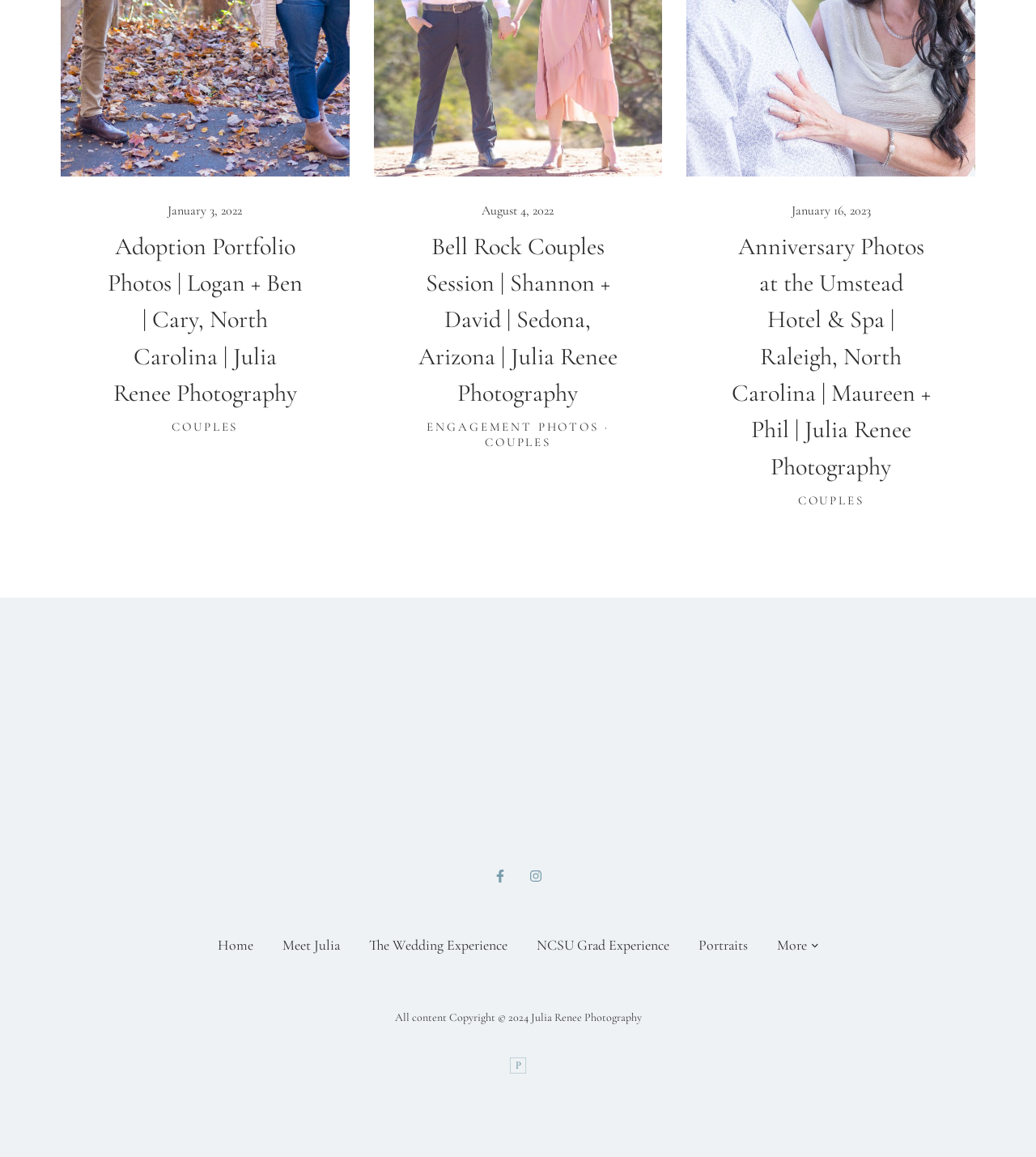Using the webpage screenshot and the element description Meet Julia, determine the bounding box coordinates. Specify the coordinates in the format (top-left x, top-left y, bottom-right x, bottom-right y) with values ranging from 0 to 1.

[0.267, 0.805, 0.335, 0.829]